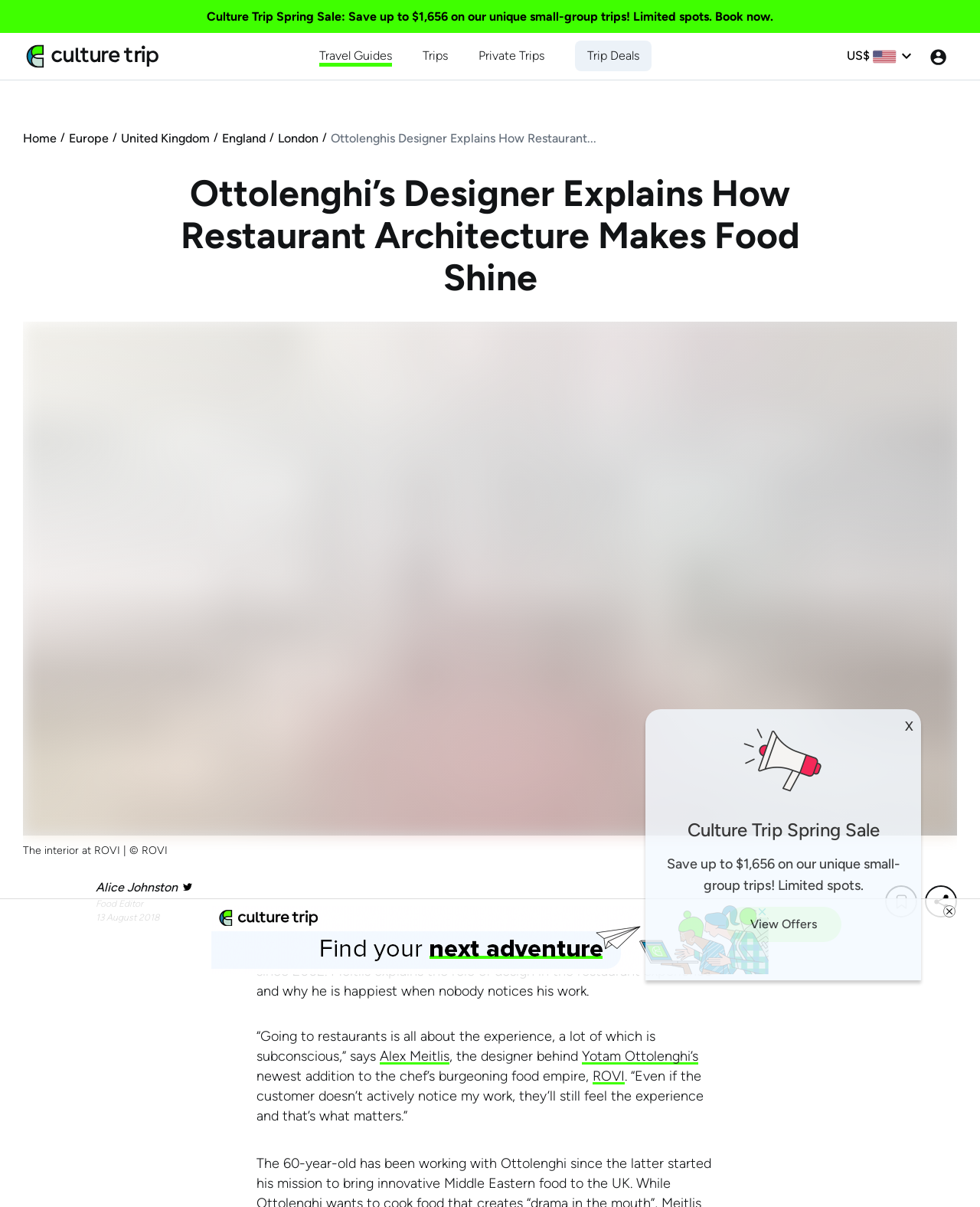From the image, can you give a detailed response to the question below:
What is the name of the restaurant discussed in the article?

The article discusses the designer behind Yotam Ottolenghi's newest venture, which is mentioned as ROVI in the text.